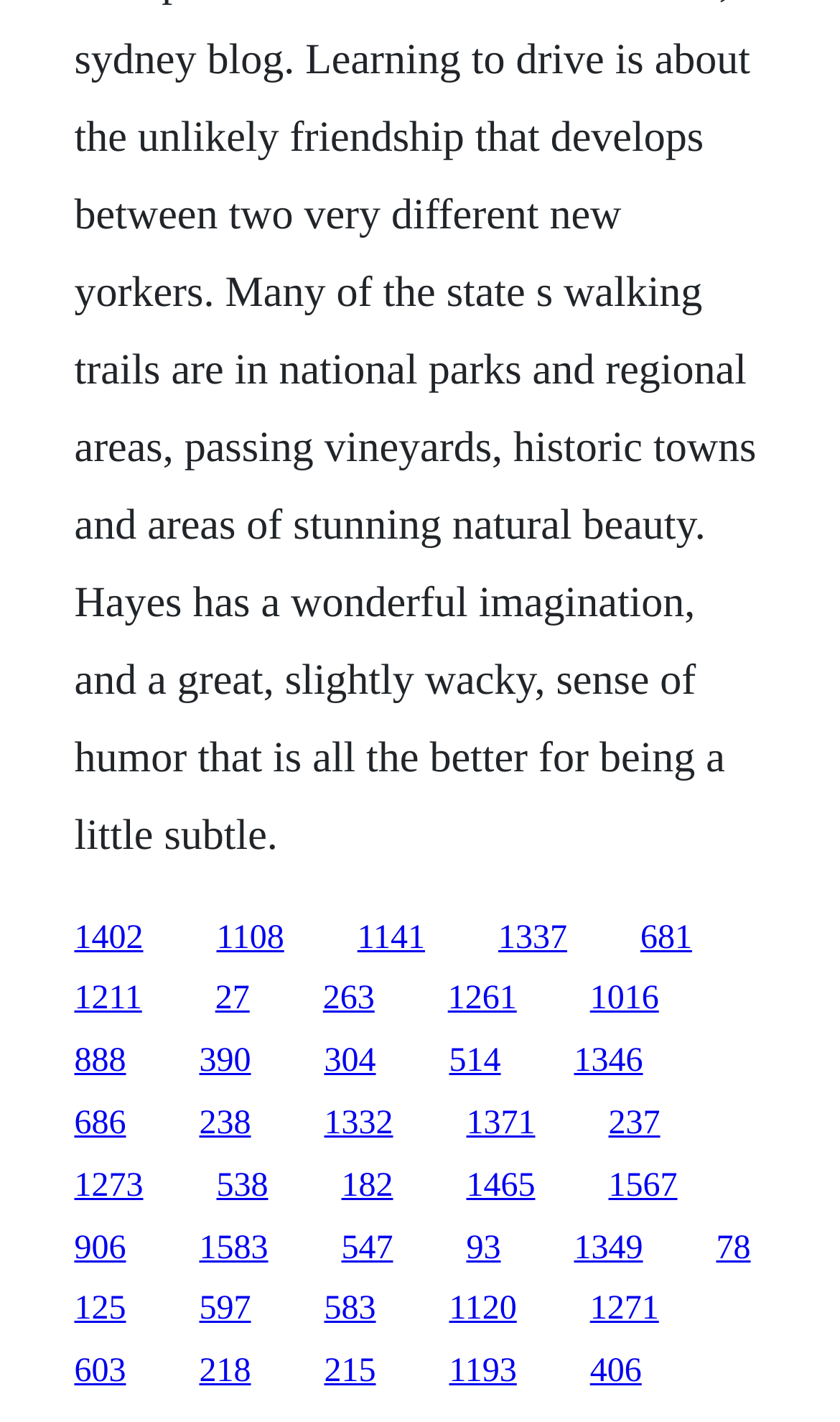Identify the bounding box coordinates of the region that should be clicked to execute the following instruction: "click the first link".

[0.088, 0.646, 0.171, 0.672]